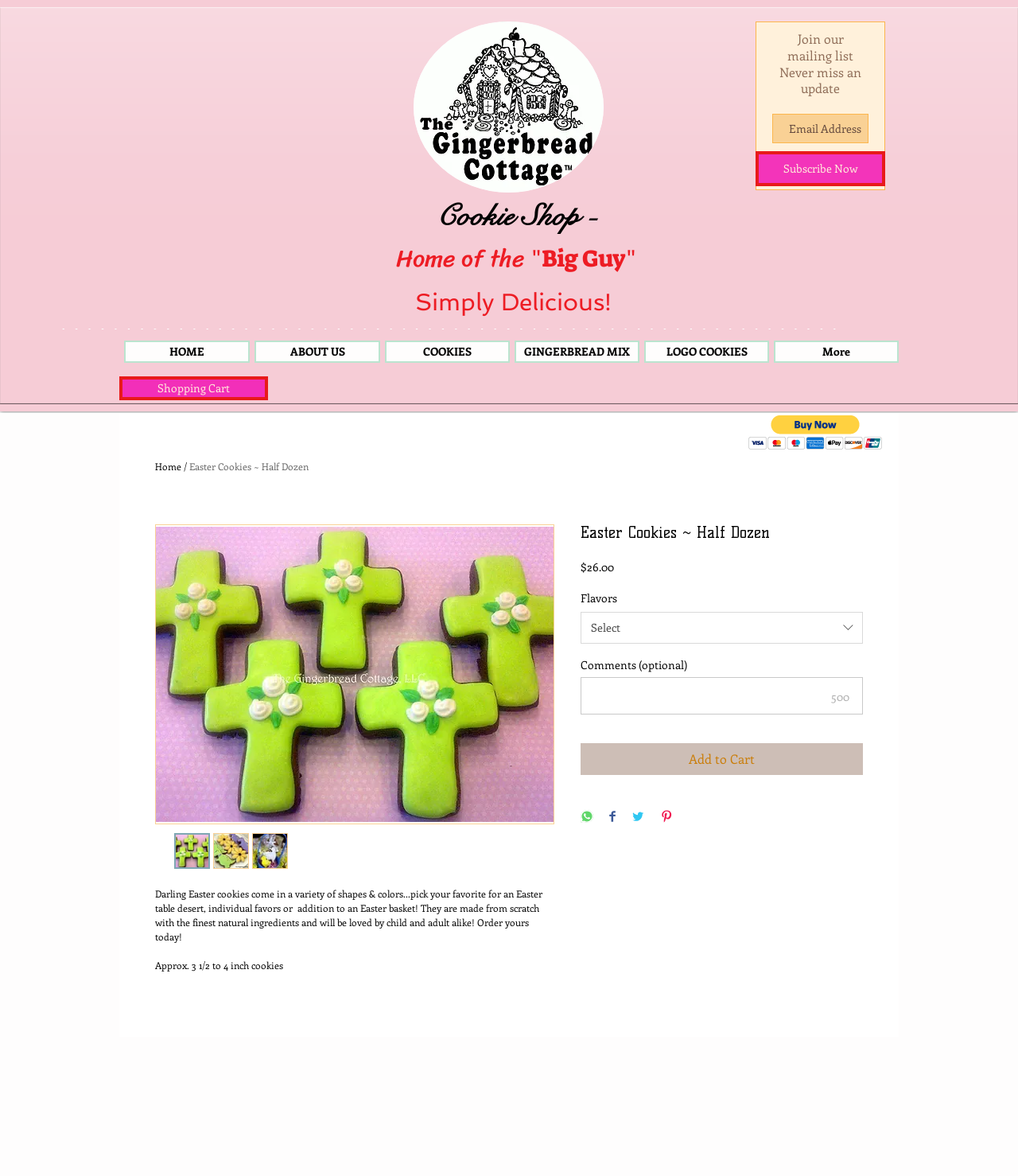Look at the image and write a detailed answer to the question: 
How many thumbnail images are there below the main image?

I counted the number of thumbnail images by looking at the elements with the type 'image' and the text 'Thumbnail: Easter Cookies ~ Half Dozen'. There are three such elements.